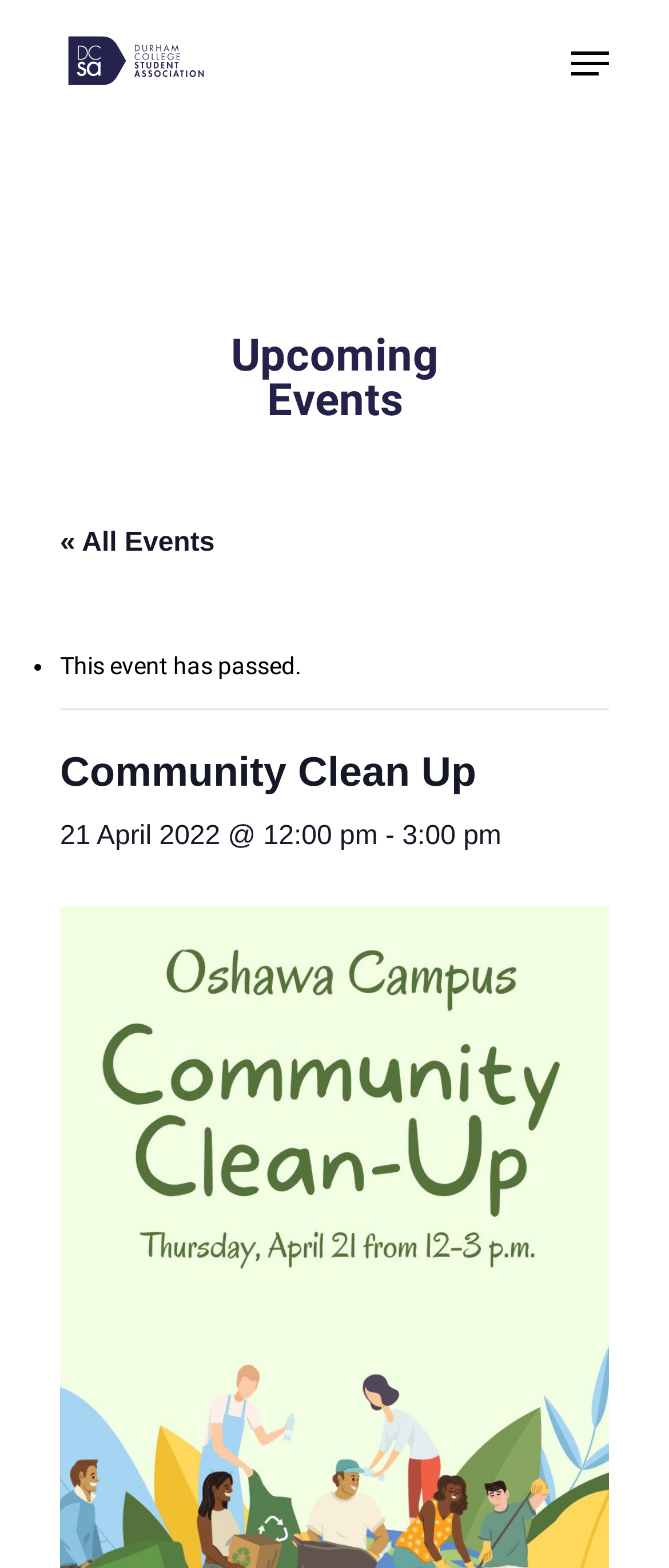Answer the question using only one word or a concise phrase: What is the purpose of the Live Chat Button?

To get help